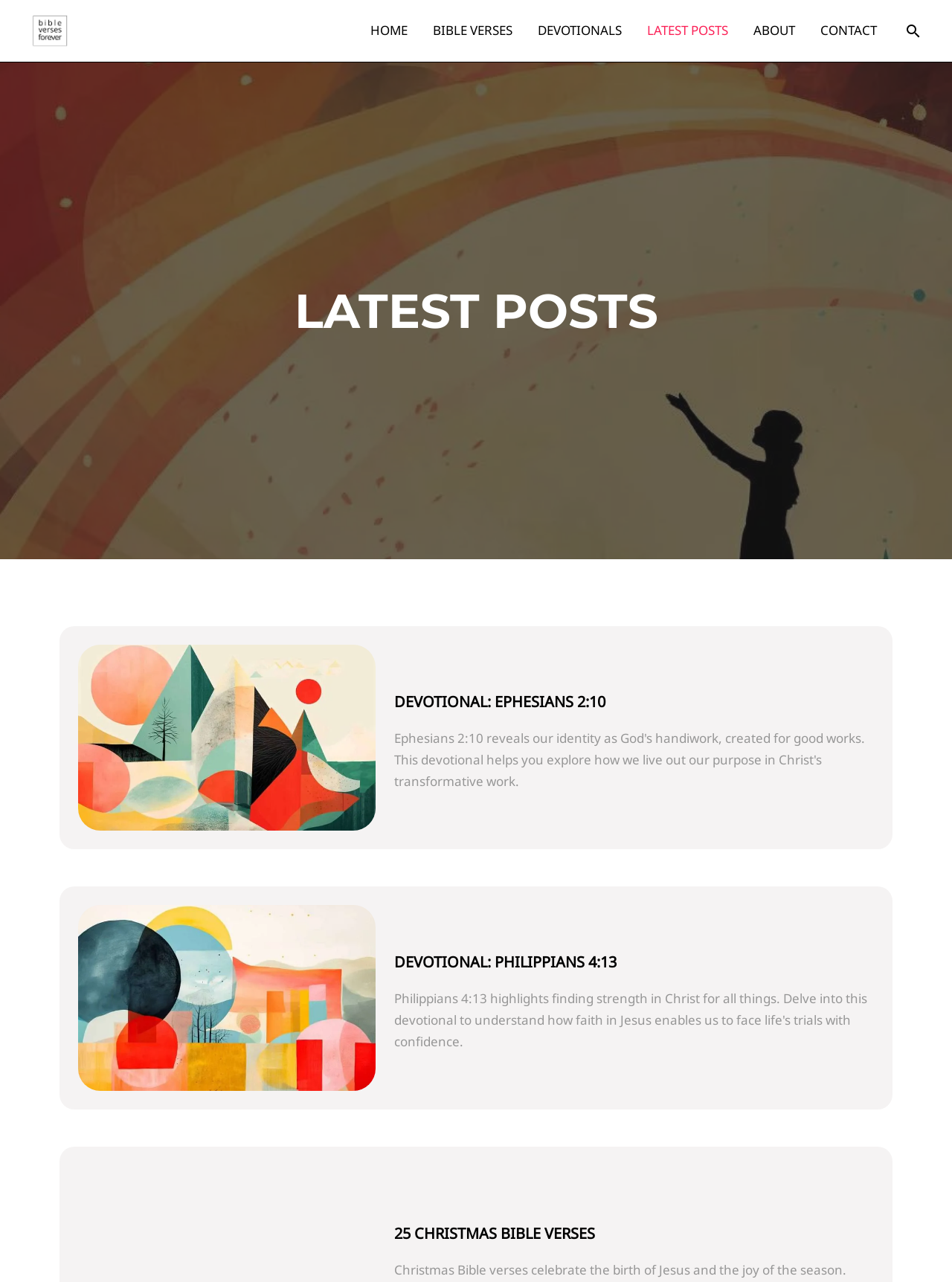How many posts are displayed on the webpage?
From the screenshot, supply a one-word or short-phrase answer.

5